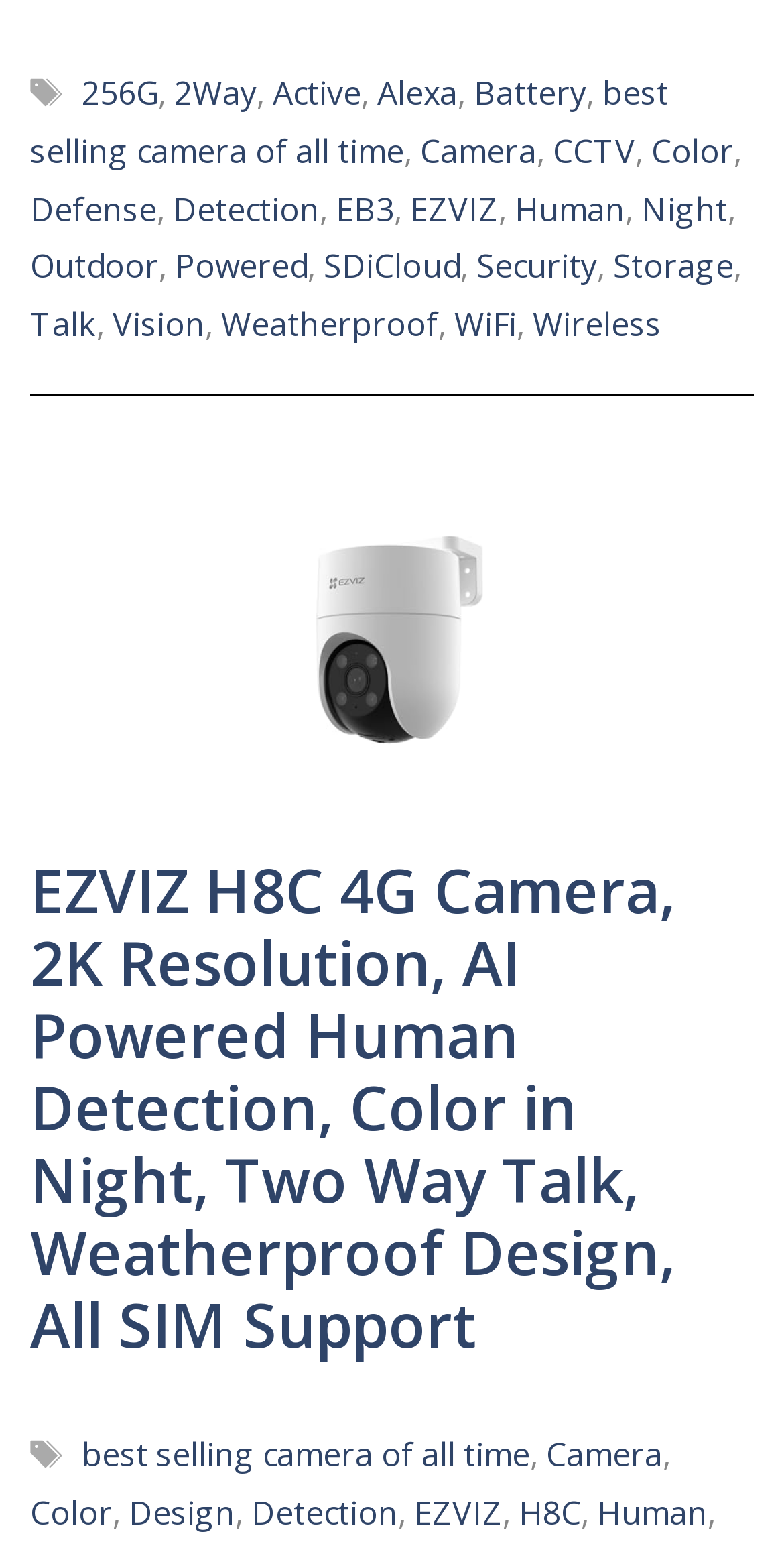What features does the camera have?
Refer to the image and provide a thorough answer to the question.

I obtained this answer by analyzing the text content of the link element with the longest text, which mentions several features of the camera, including AI Powered Human Detection, Color in Night, Two Way Talk, and Weatherproof Design. These features are likely to be the key characteristics of the camera.